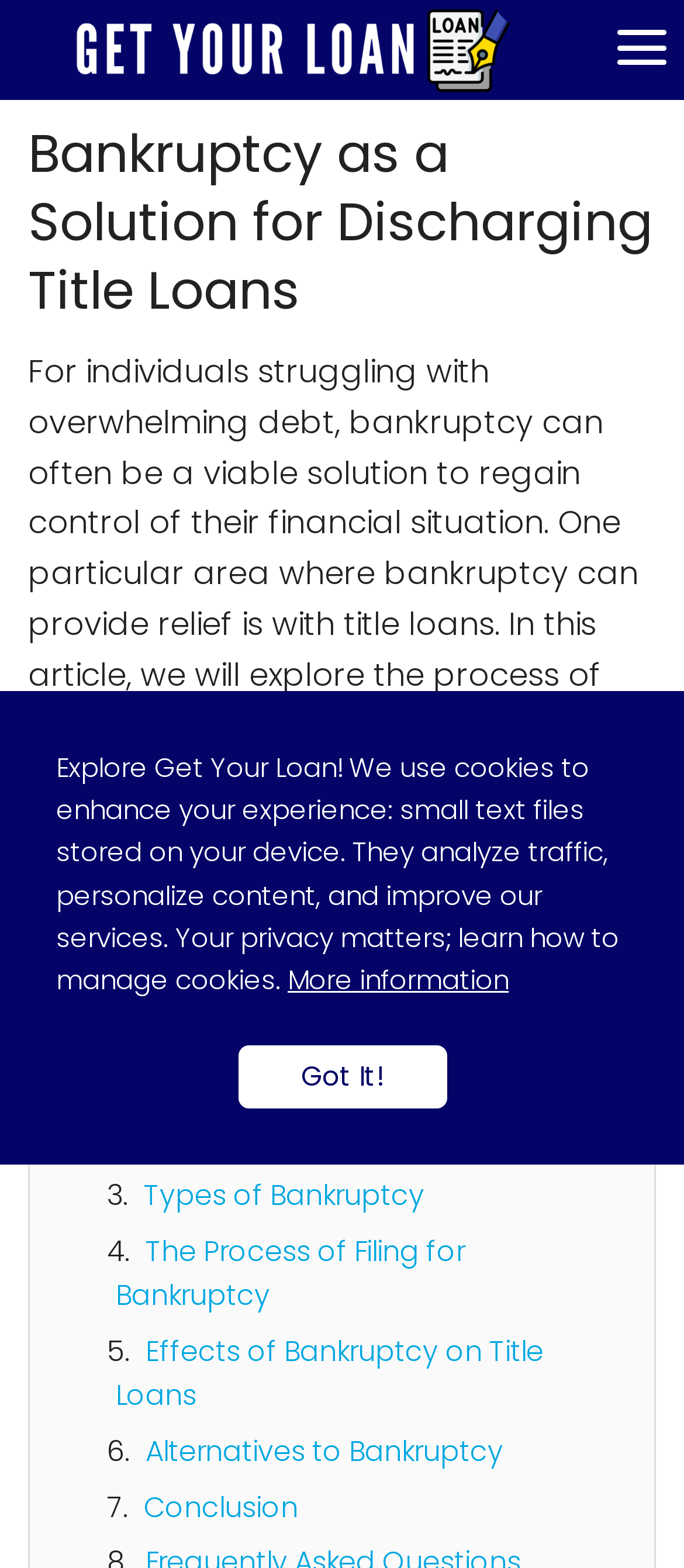What are the different sections of the webpage?
Please provide a single word or phrase in response based on the screenshot.

Types of bankruptcy, effects of bankruptcy, etc.